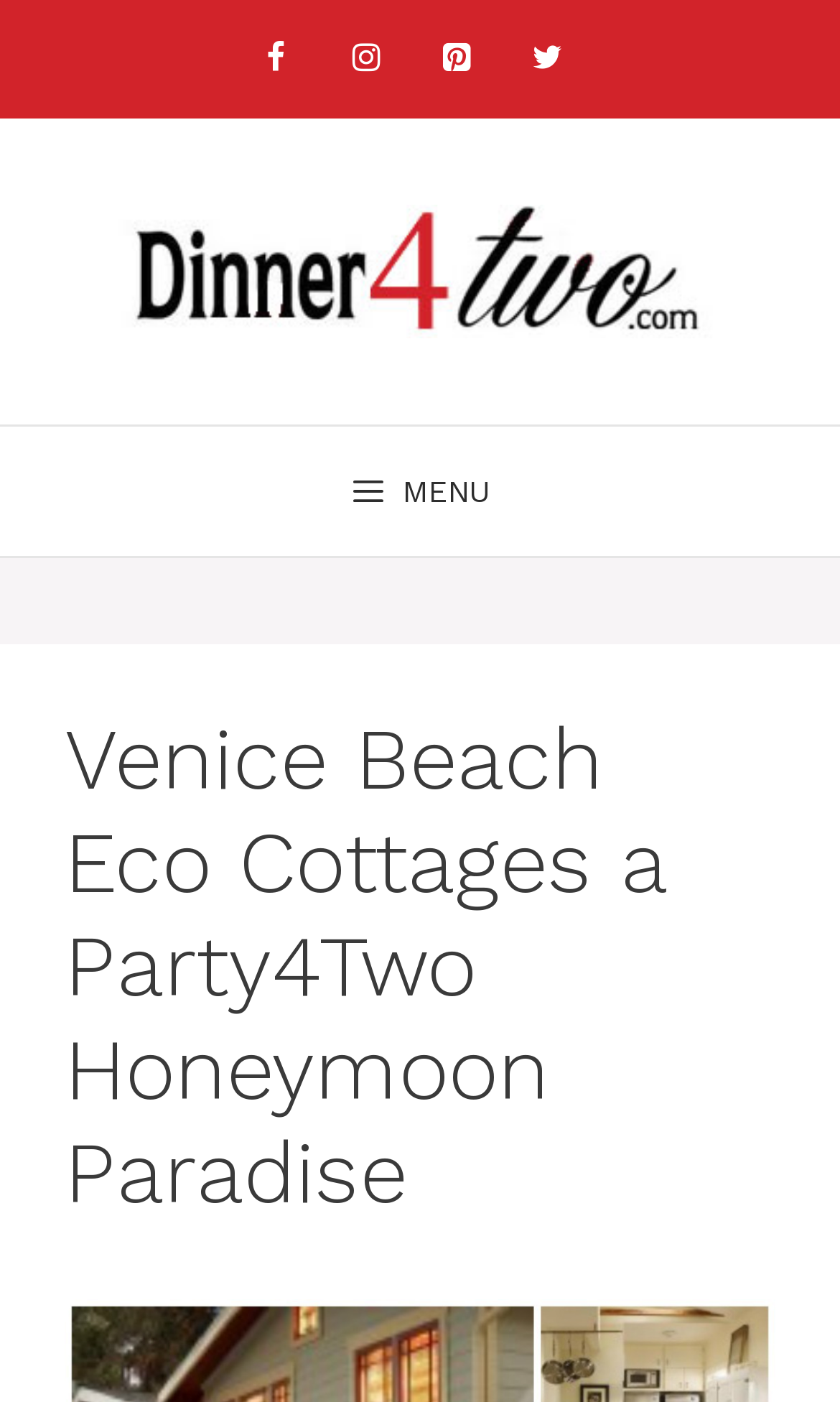What is the type of the 'MENU' button?
Please give a well-detailed answer to the question.

I found the answer by looking at the navigation section of the webpage, which contains a button with the text 'MENU'. The type of this element is a button.